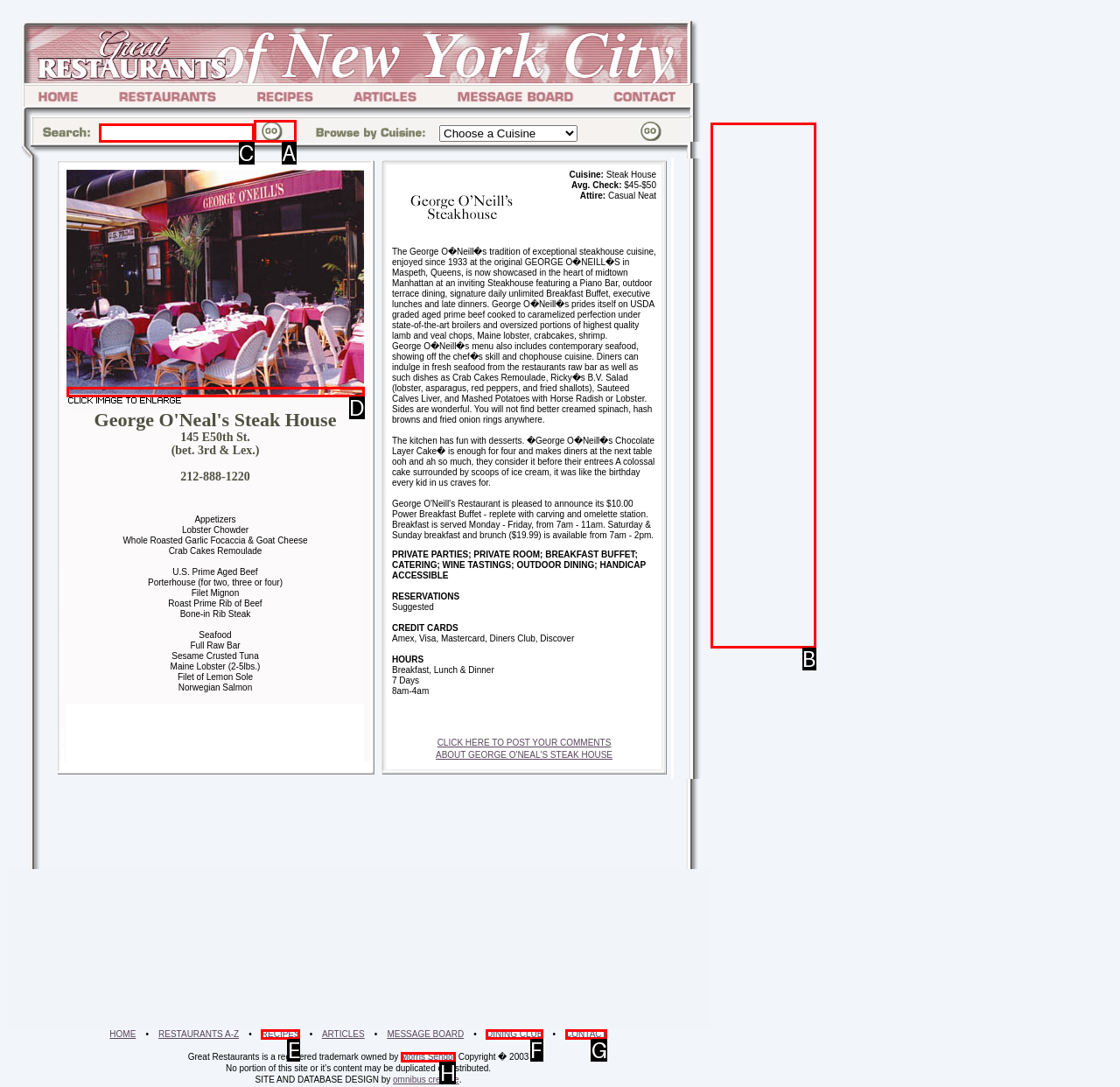Determine which HTML element corresponds to the description: CONTACT. Provide the letter of the correct option.

G